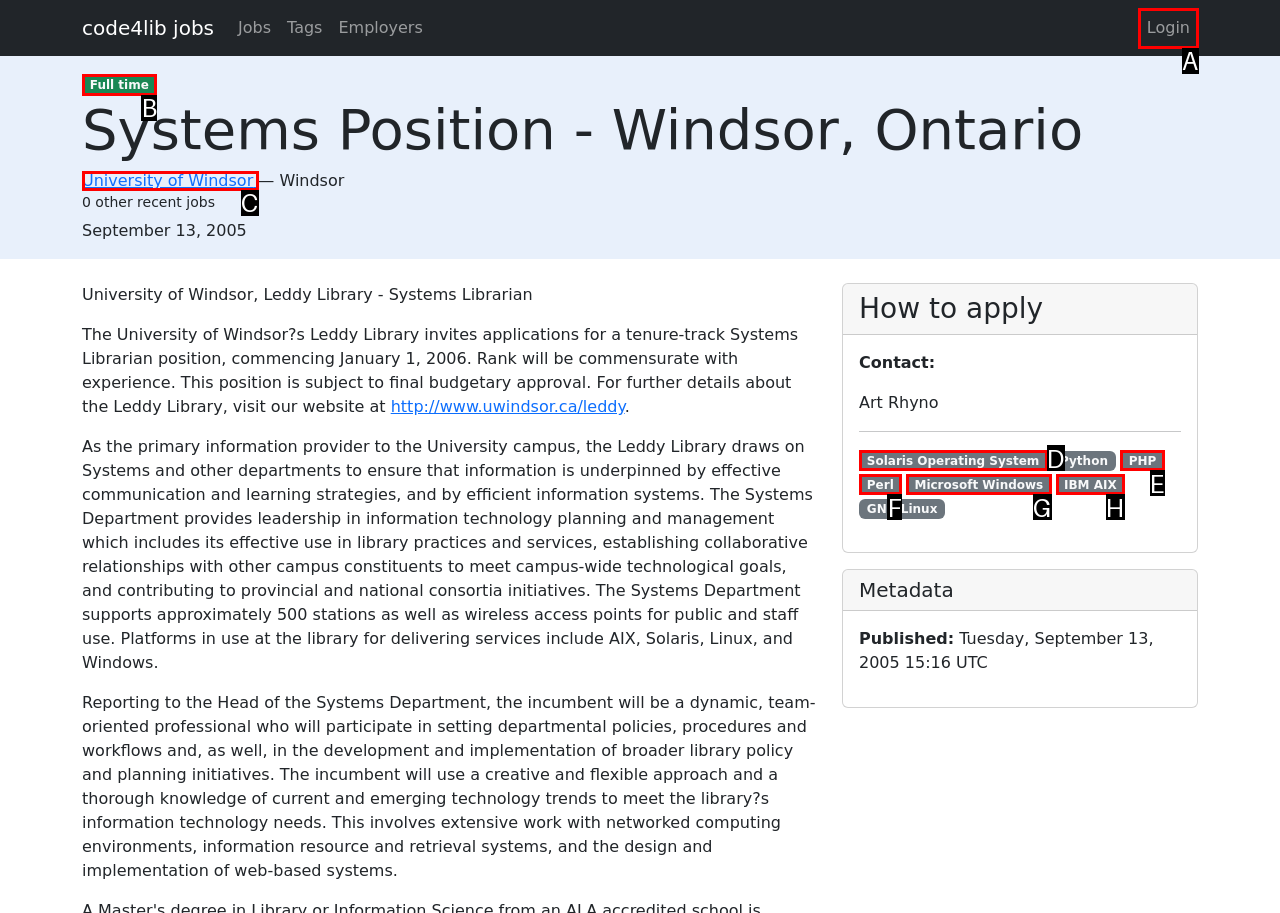Select the HTML element that best fits the description: Full time
Respond with the letter of the correct option from the choices given.

B